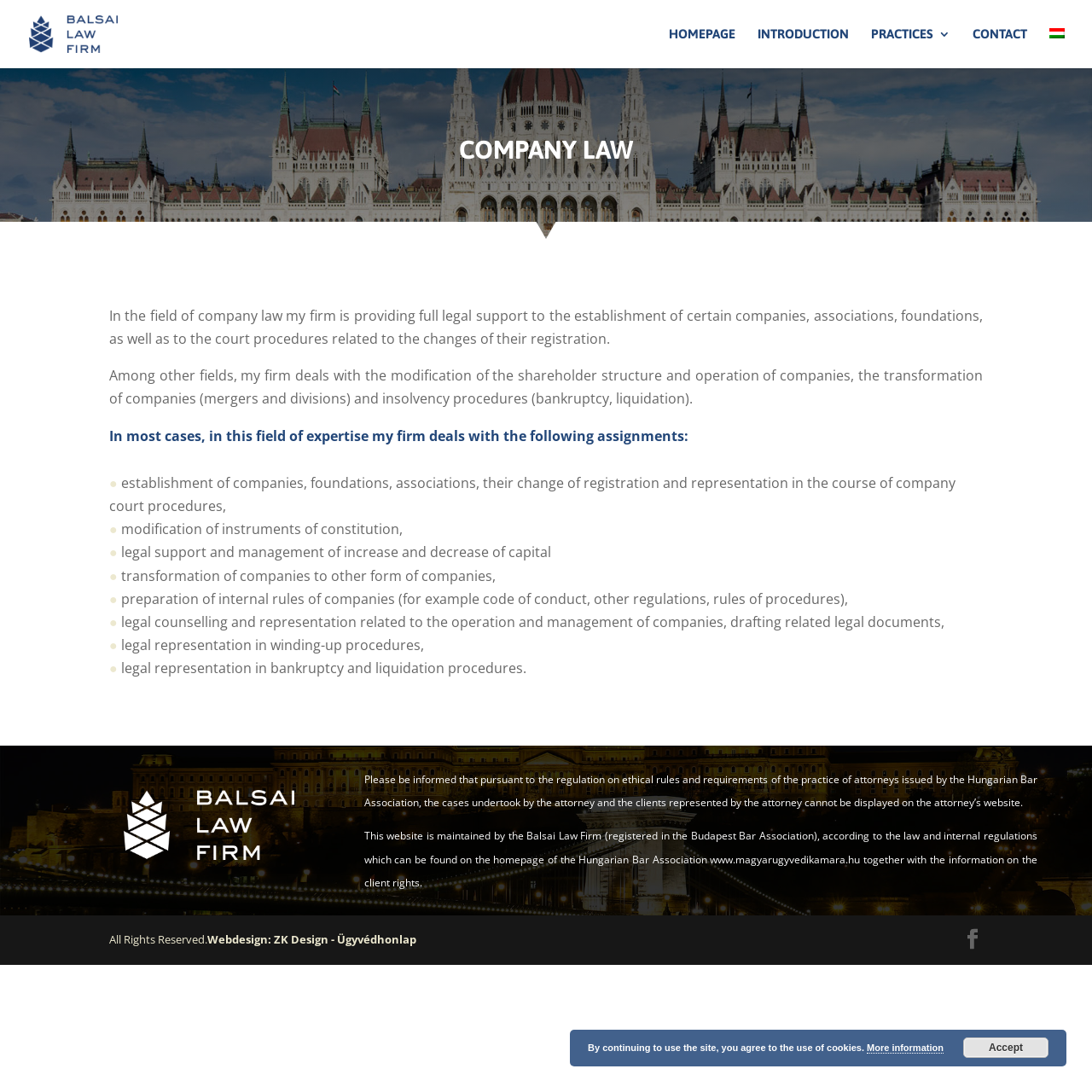Generate a thorough explanation of the webpage's elements.

This webpage is about the Balsai Law Firm, which provides legal support in the field of company law in Budapest, Hungary. At the top left corner, there is a logo of the law firm, accompanied by a link to the homepage. To the right, there are several links to different sections of the website, including "HOMEPAGE", "INTRODUCTION", "PRACTICES 3", "CONTACT", and a link to switch to the Hungarian language.

Below the top navigation bar, there is a main article section that takes up most of the page. The article is divided into several sections, starting with a heading "COMPANY LAW" and a brief introduction to the law firm's services in this field. The introduction is followed by a list of specific services provided, including establishment of companies, modification of instruments of constitution, transformation of companies, and legal representation in winding-up procedures.

To the right of the list, there is an image. Below the list, there is a notice about the regulation on ethical rules and requirements of the practice of attorneys, which prohibits displaying cases undertaken by the attorney and clients represented by the attorney on the website. This notice is followed by a statement about the website being maintained by the Balsai Law Firm, with a link to the Hungarian Bar Association's website.

At the bottom of the page, there is a section with links to the website's content information, a copyright notice, and a link to the web design company. There is also a notification about the use of cookies, with a link to more information and an "Accept" button.